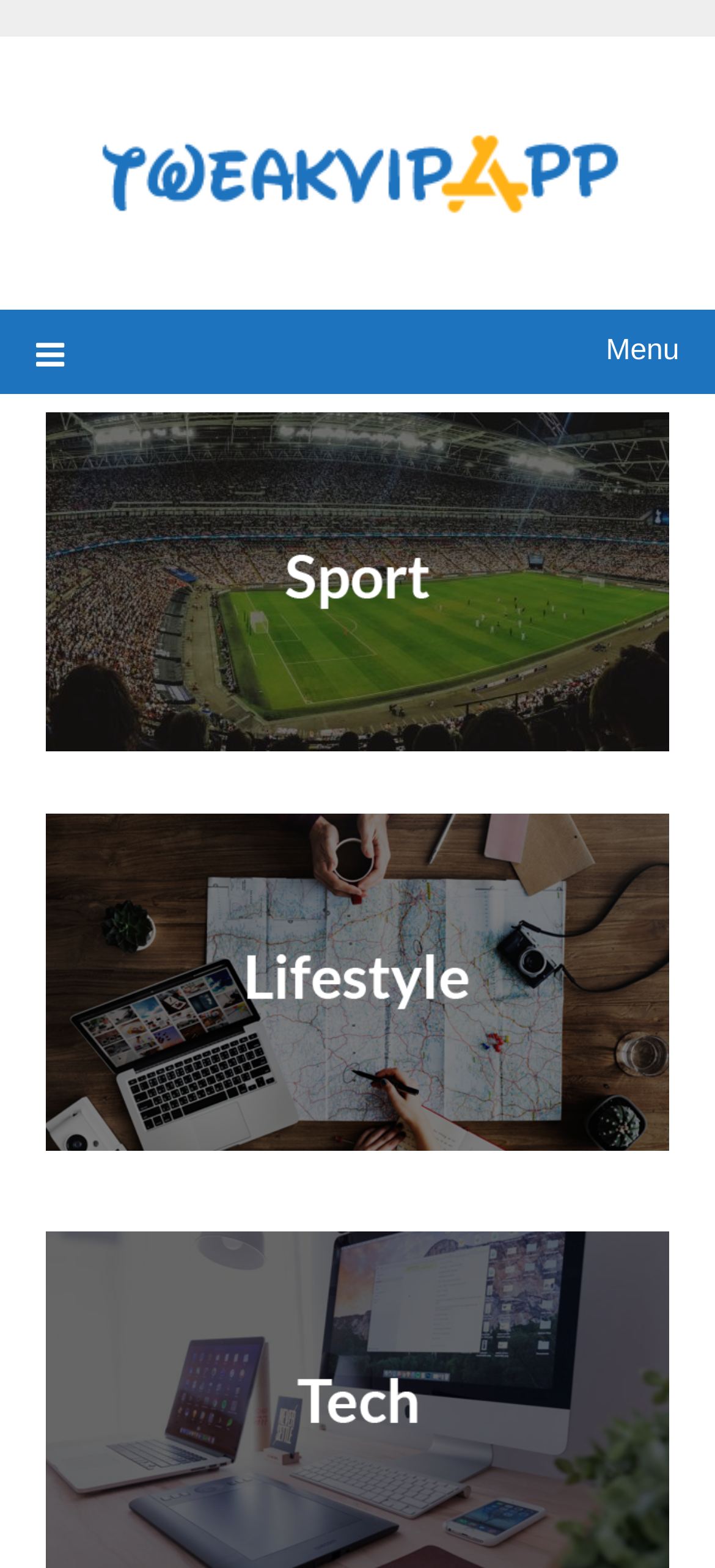Is the page focused on a specific element?
Based on the image, give a one-word or short phrase answer.

Yes